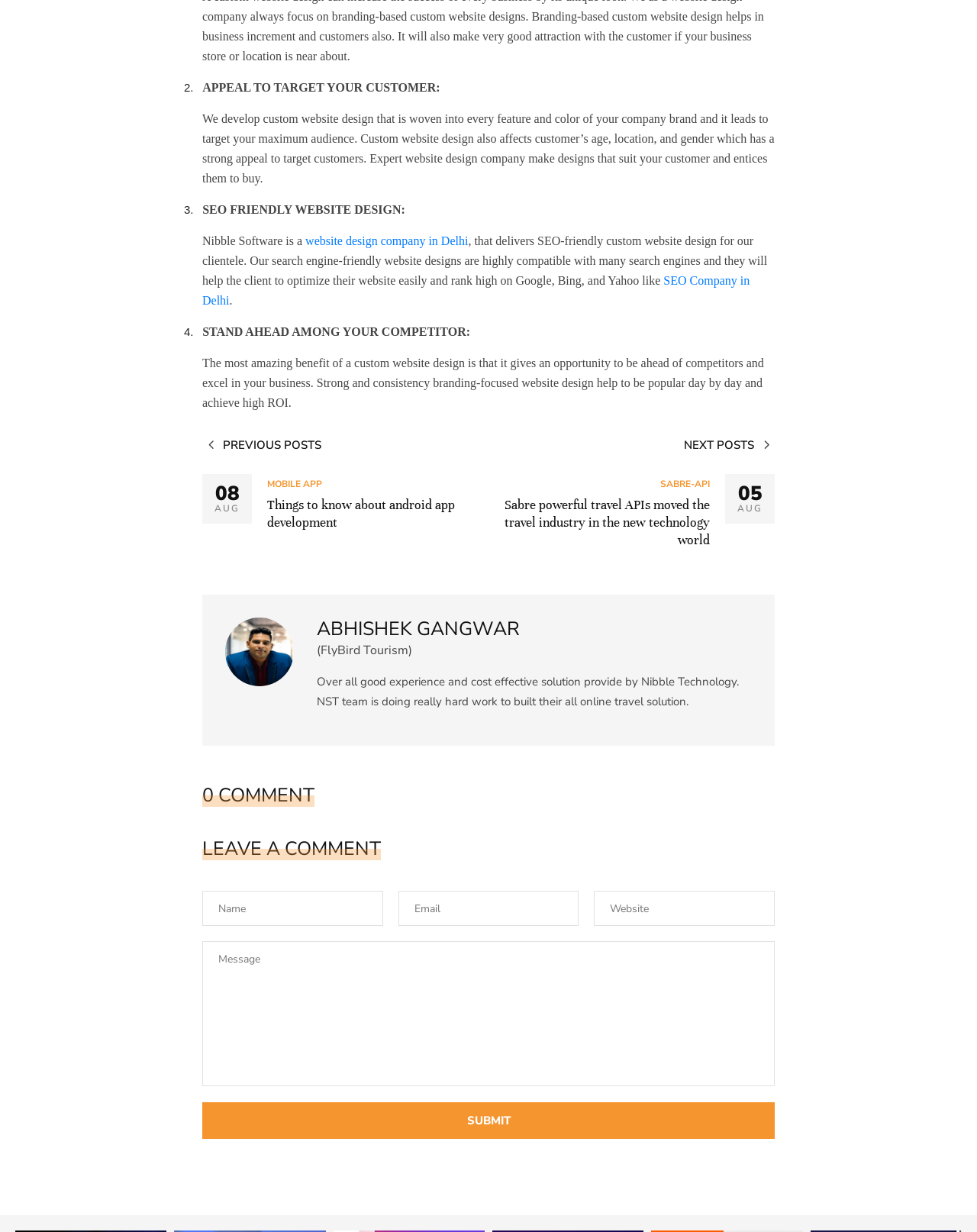Locate the coordinates of the bounding box for the clickable region that fulfills this instruction: "Contact Philadelphia criminal defense lawyers".

None